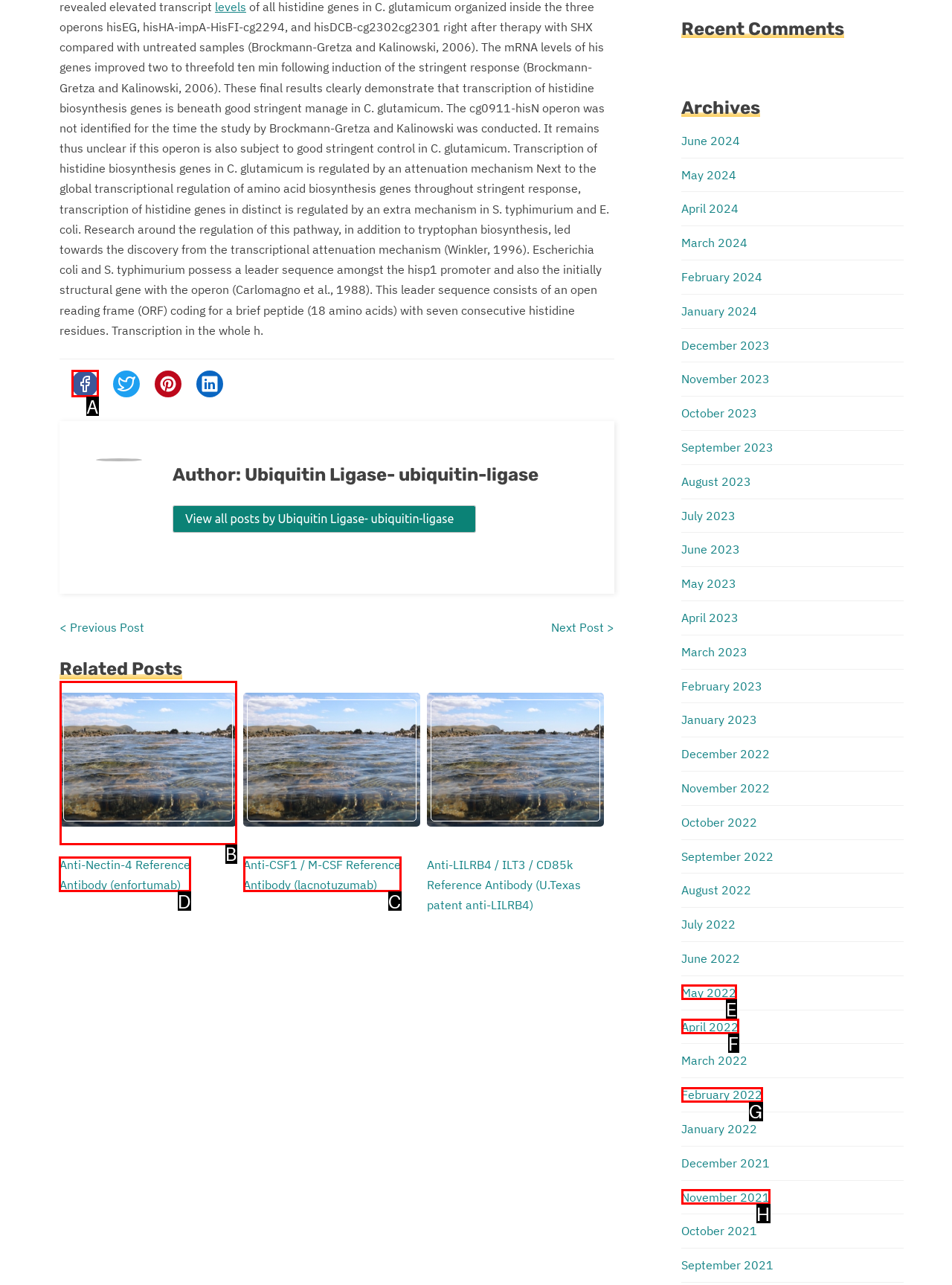Identify the correct option to click in order to accomplish the task: View the related post about Anti-Nectin-4 Reference Antibody Provide your answer with the letter of the selected choice.

D